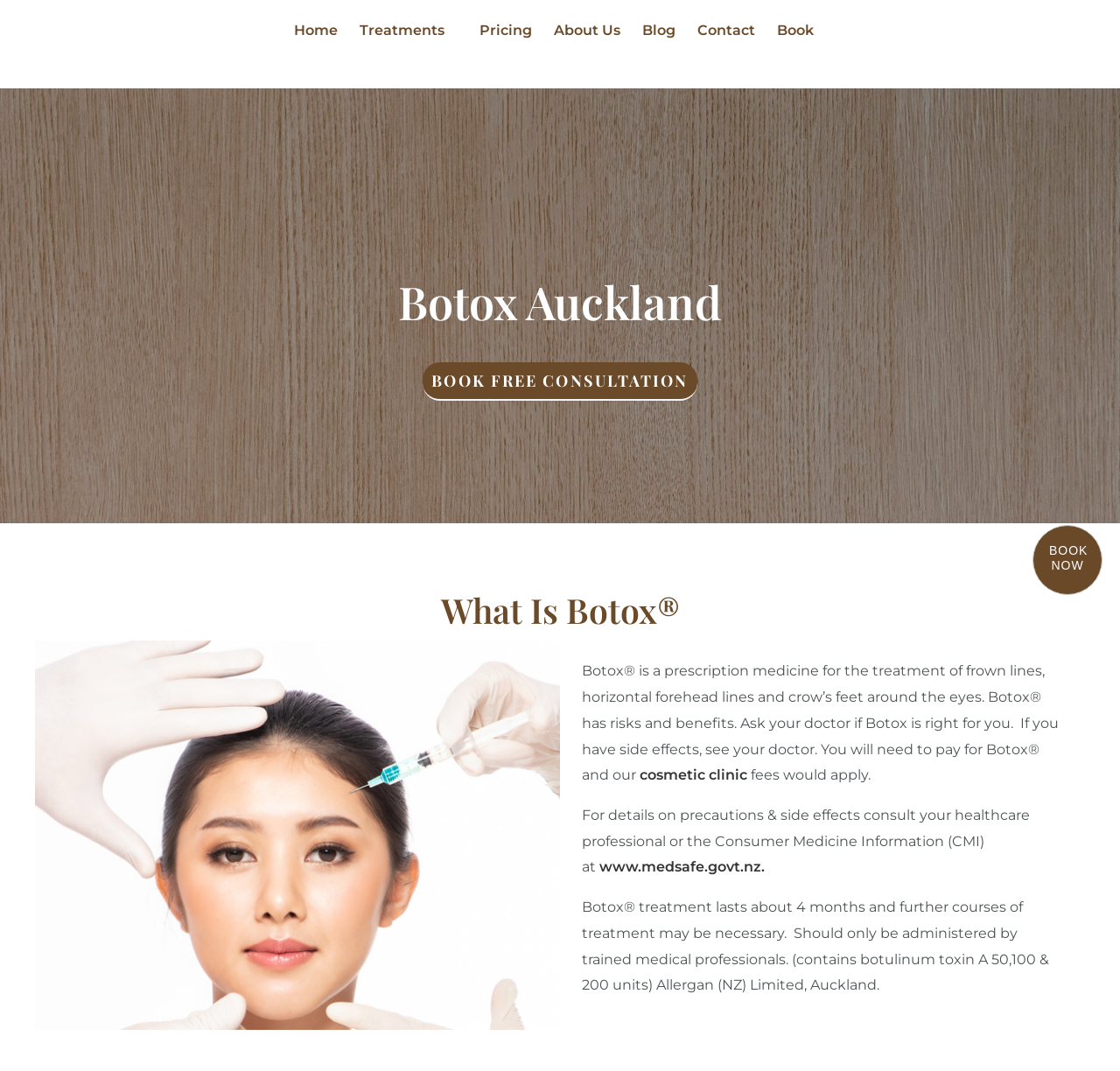Provide your answer in a single word or phrase: 
What is the website of the Consumer Medicine Information?

www.medsafe.govt.nz